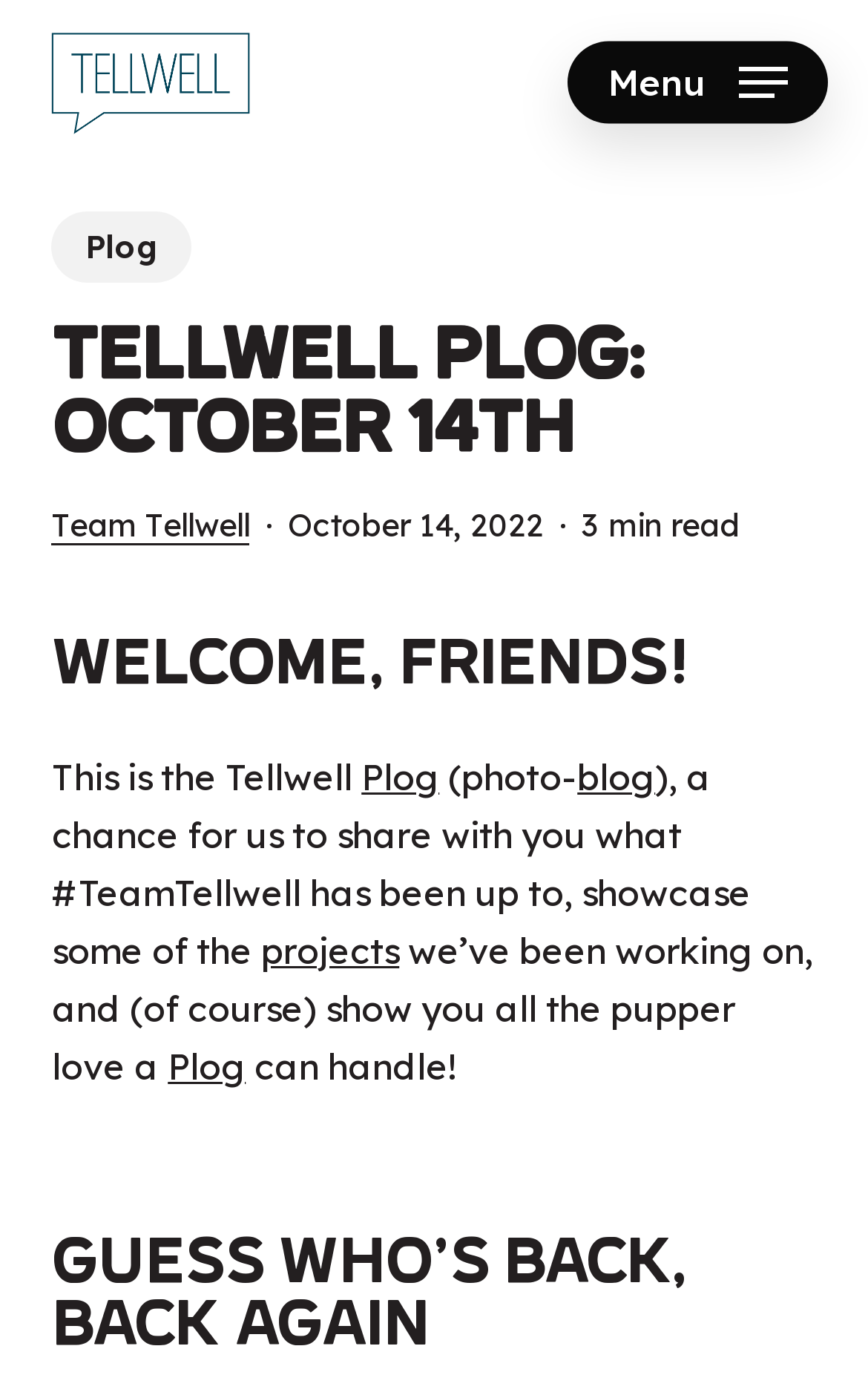Can you provide the bounding box coordinates for the element that should be clicked to implement the instruction: "Visit the Plog page"?

[0.06, 0.153, 0.222, 0.204]